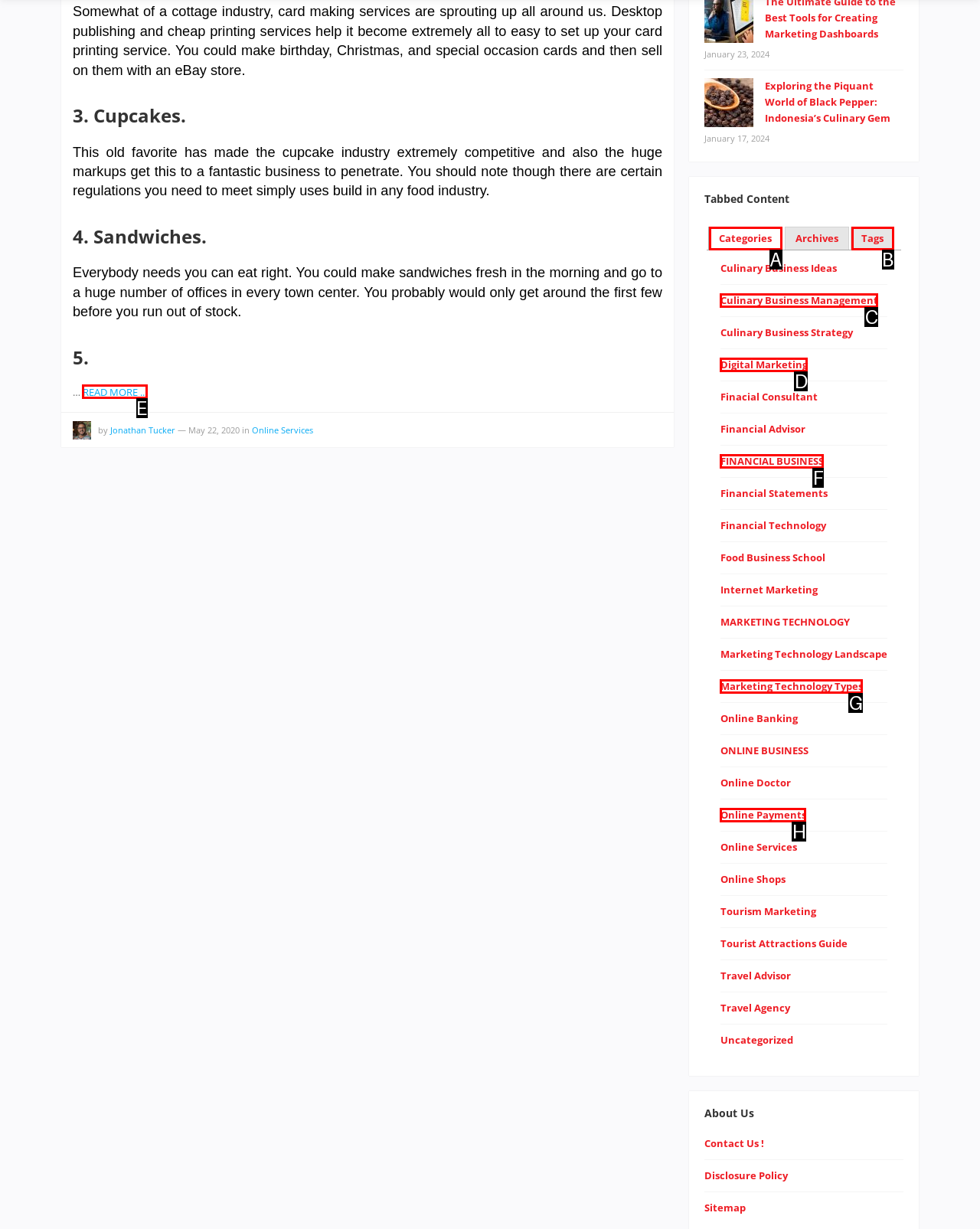Identify the letter of the UI element you should interact with to perform the task: Click the 'READ MORE...' link
Reply with the appropriate letter of the option.

E